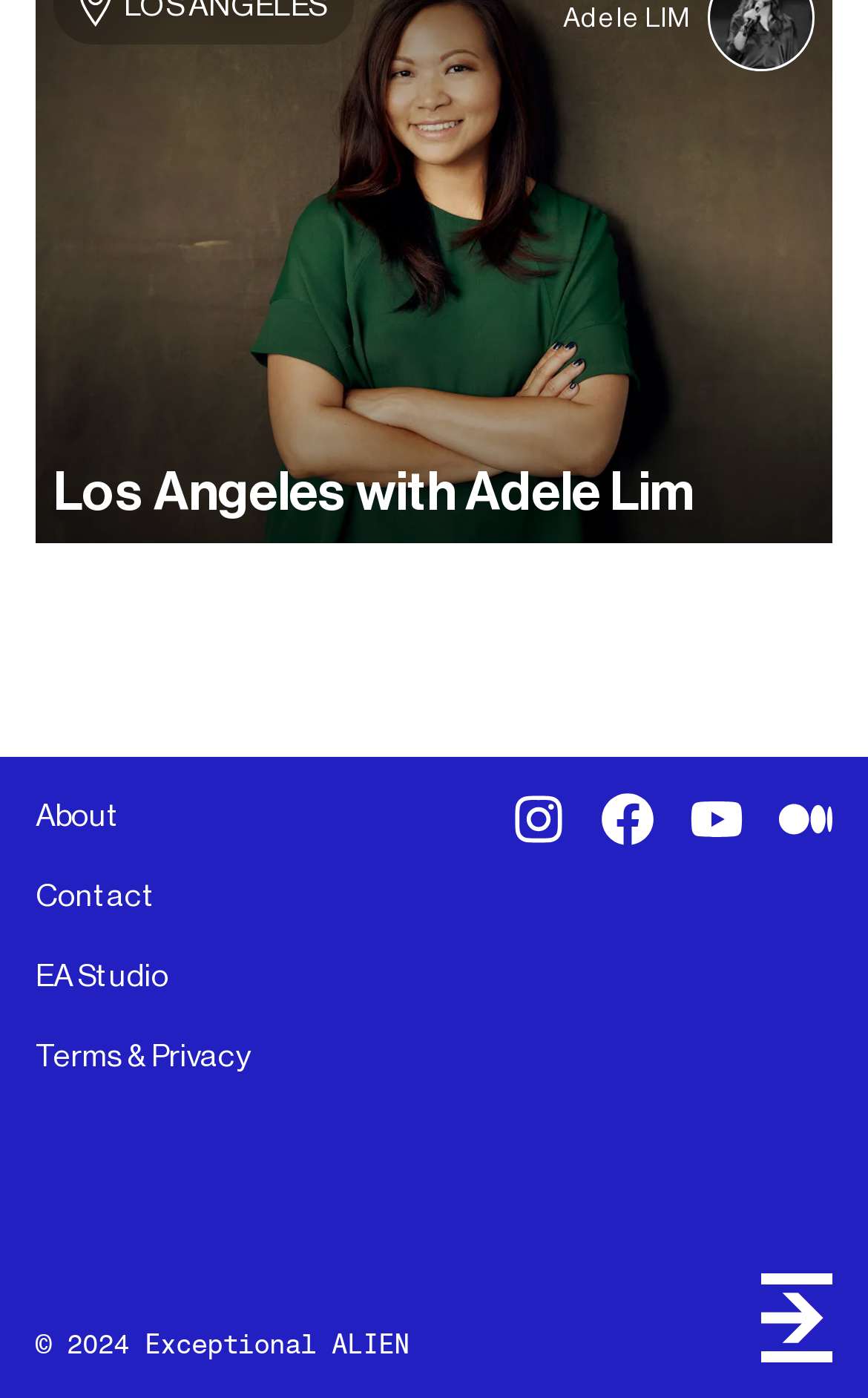Using the given element description, provide the bounding box coordinates (top-left x, top-left y, bottom-right x, bottom-right y) for the corresponding UI element in the screenshot: title="Instagram"

[0.569, 0.553, 0.672, 0.617]